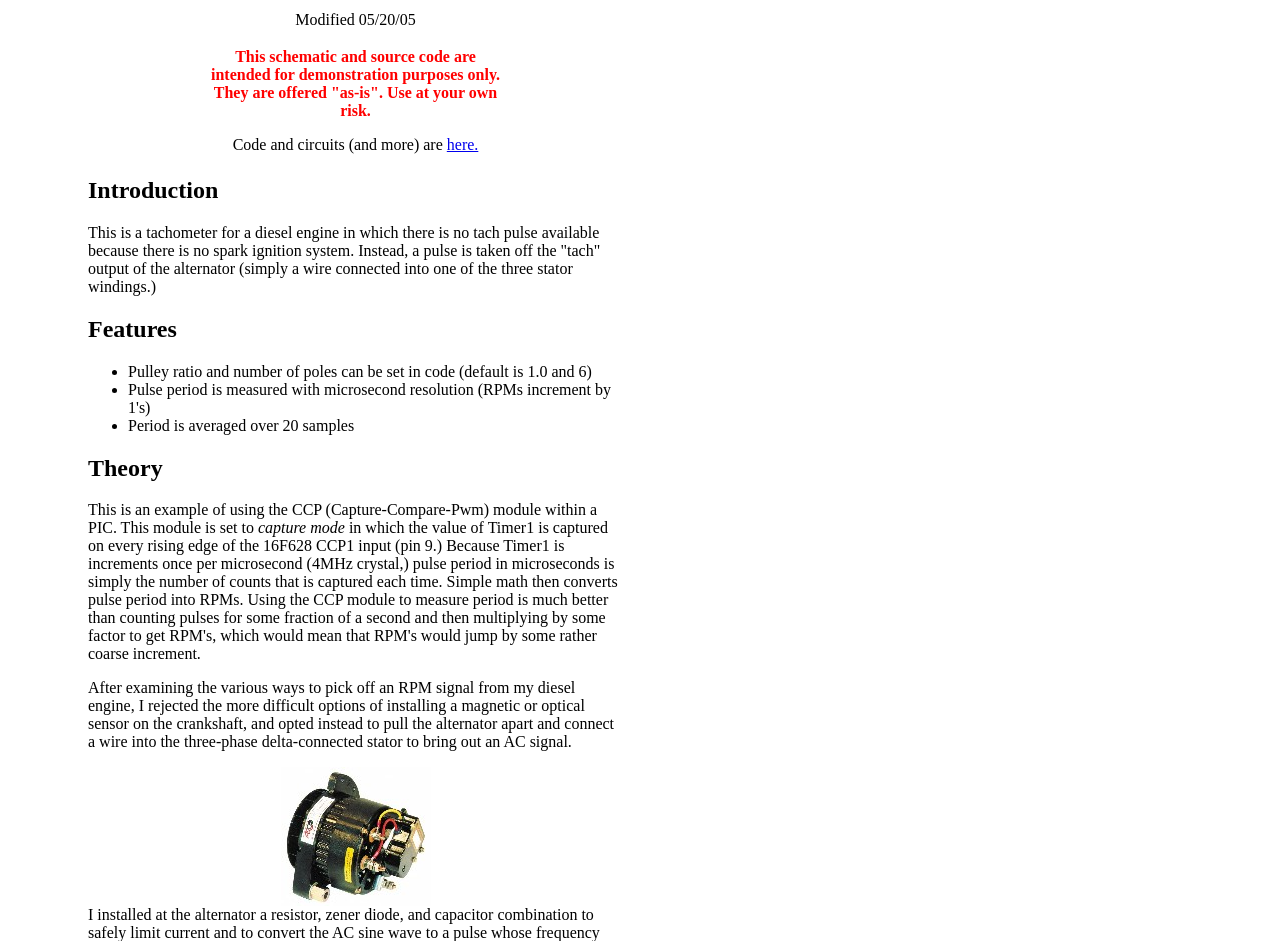What is the CCP module set to in this example?
Please provide a single word or phrase based on the screenshot.

Capture mode